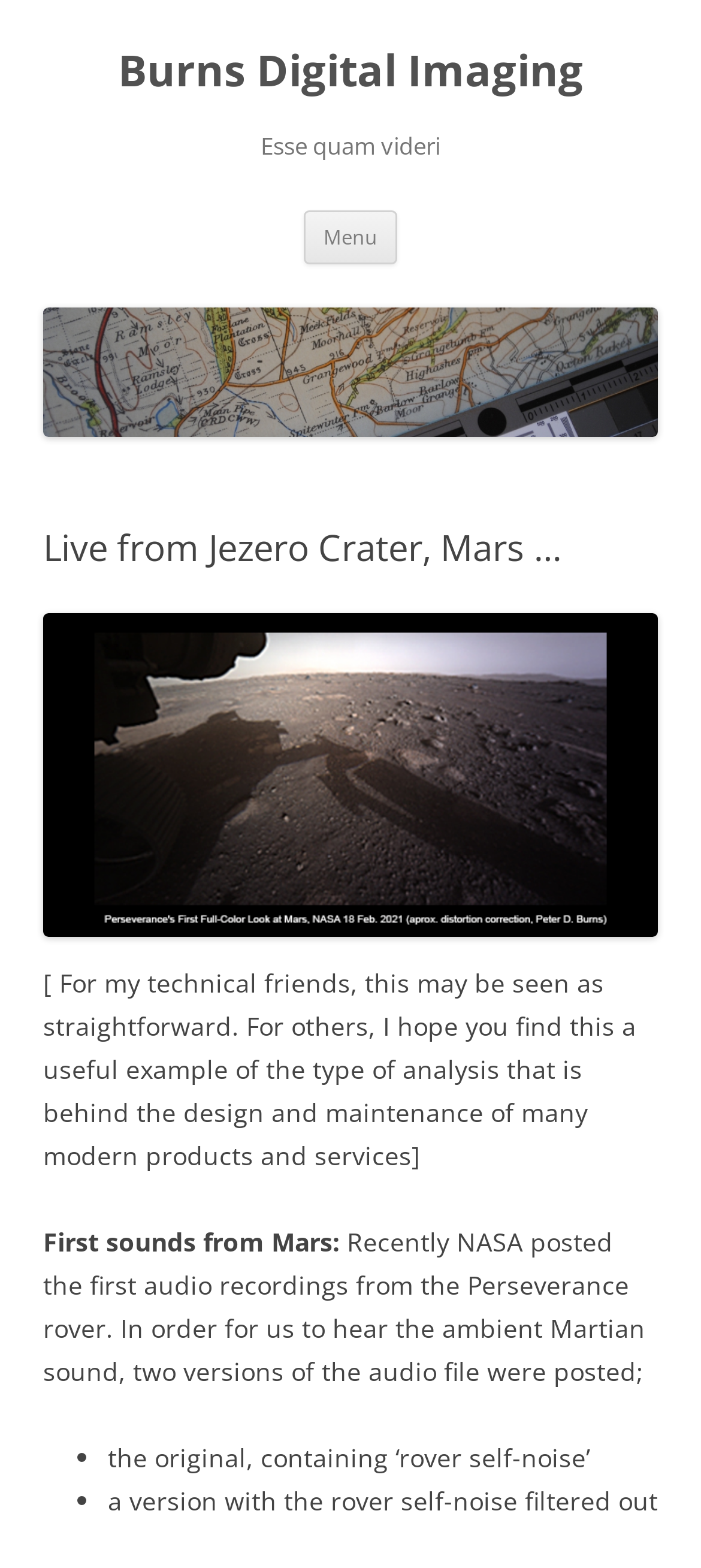What is the phrase written in Latin on the page?
Based on the content of the image, thoroughly explain and answer the question.

The phrase 'Esse quam videri' is written in Latin and can be found in a heading element on the page. It is a motto that means 'To be rather than to seem'.